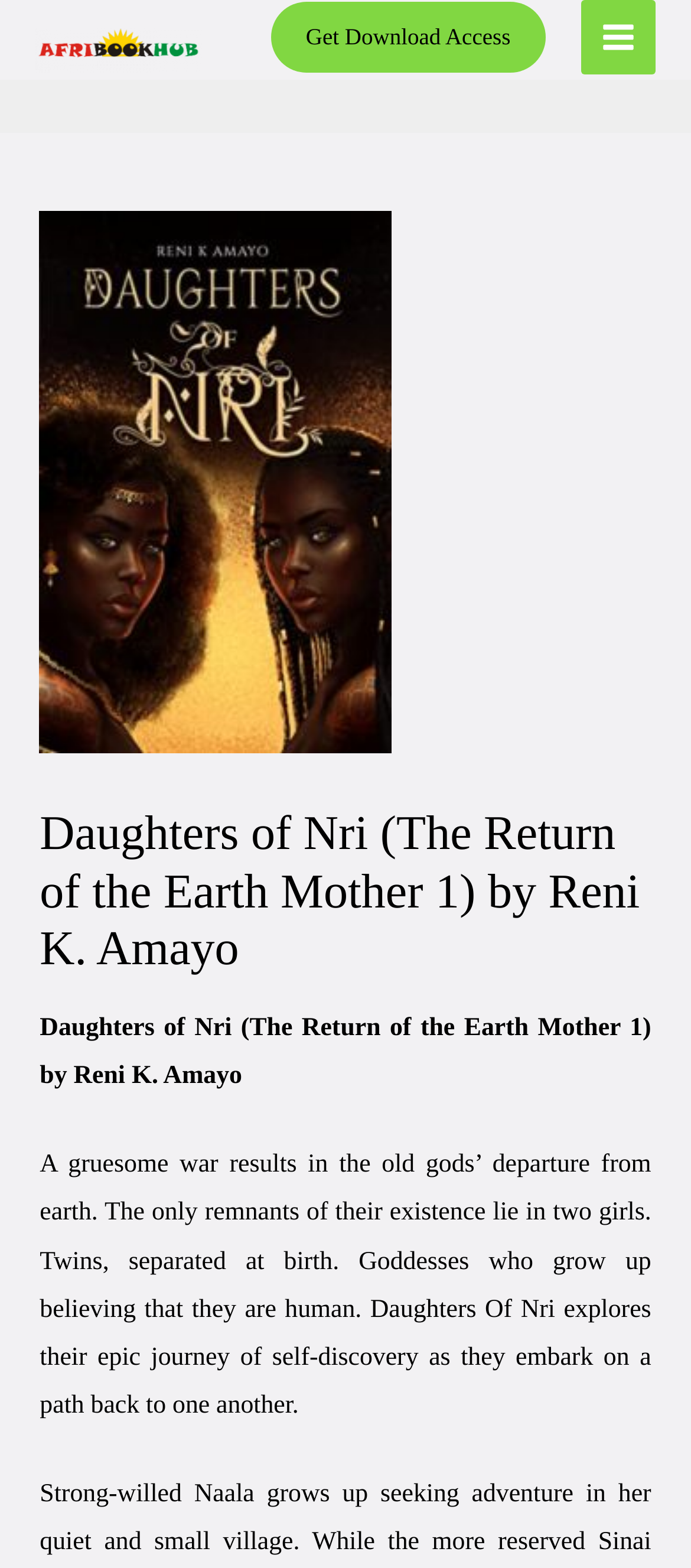Please find the bounding box for the following UI element description. Provide the coordinates in (top-left x, top-left y, bottom-right x, bottom-right y) format, with values between 0 and 1: Get Download Access

[0.391, 0.001, 0.79, 0.046]